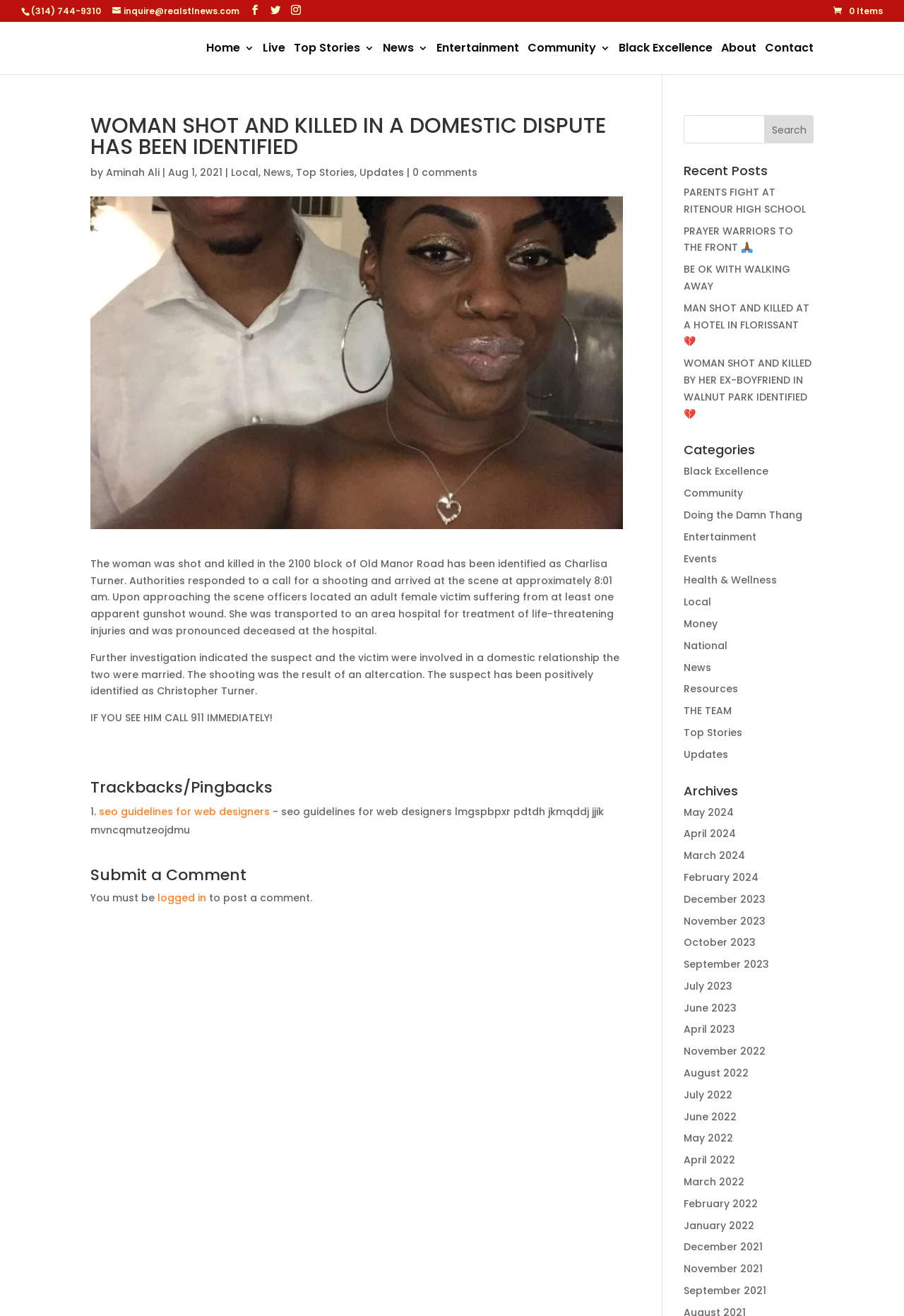Please respond in a single word or phrase: 
What is the relationship between the suspect and the victim in the shooting incident?

They were married